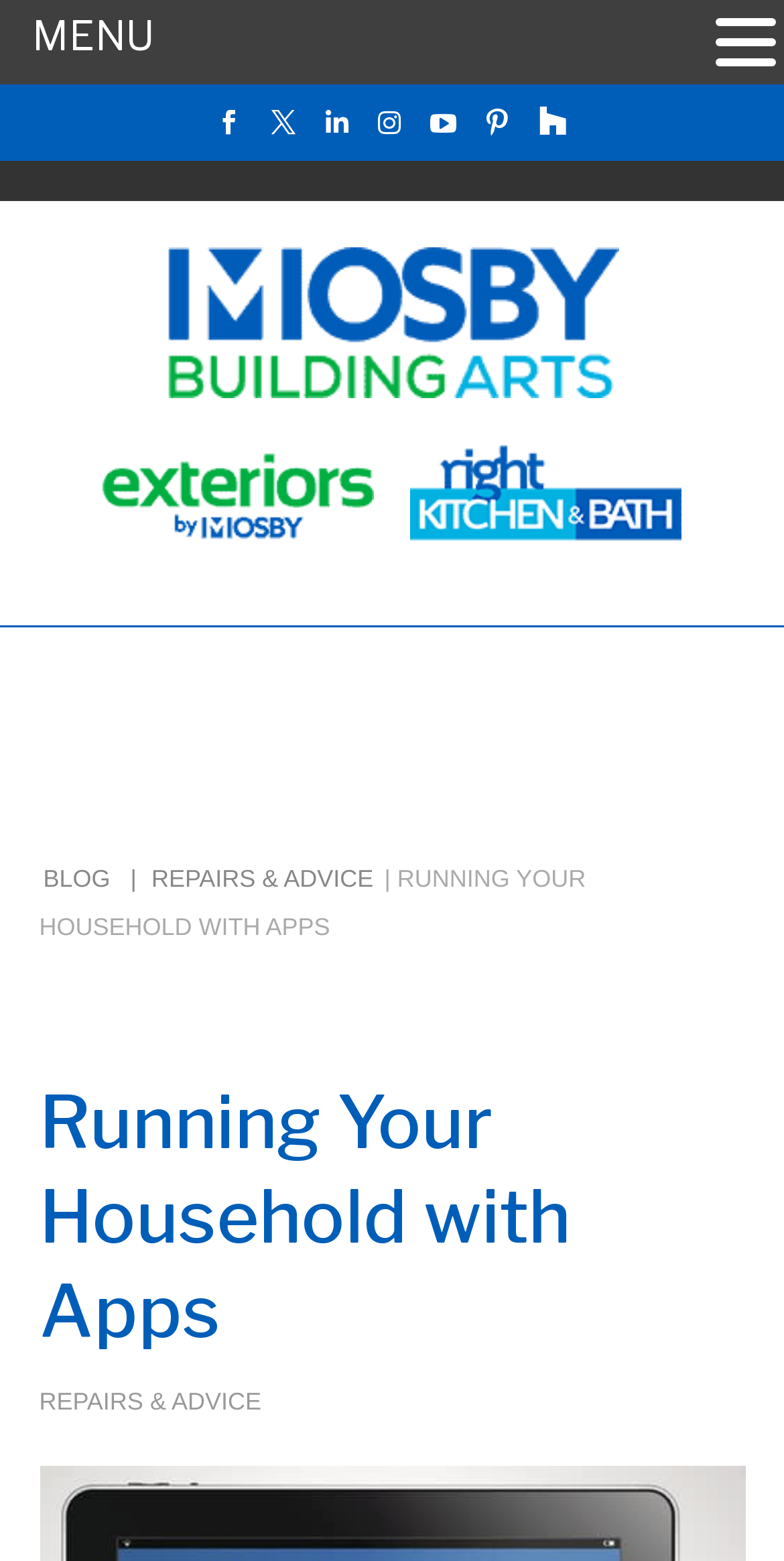Locate the bounding box coordinates of the clickable element to fulfill the following instruction: "open the menu". Provide the coordinates as four float numbers between 0 and 1 in the format [left, top, right, bottom].

[0.041, 0.01, 0.197, 0.036]